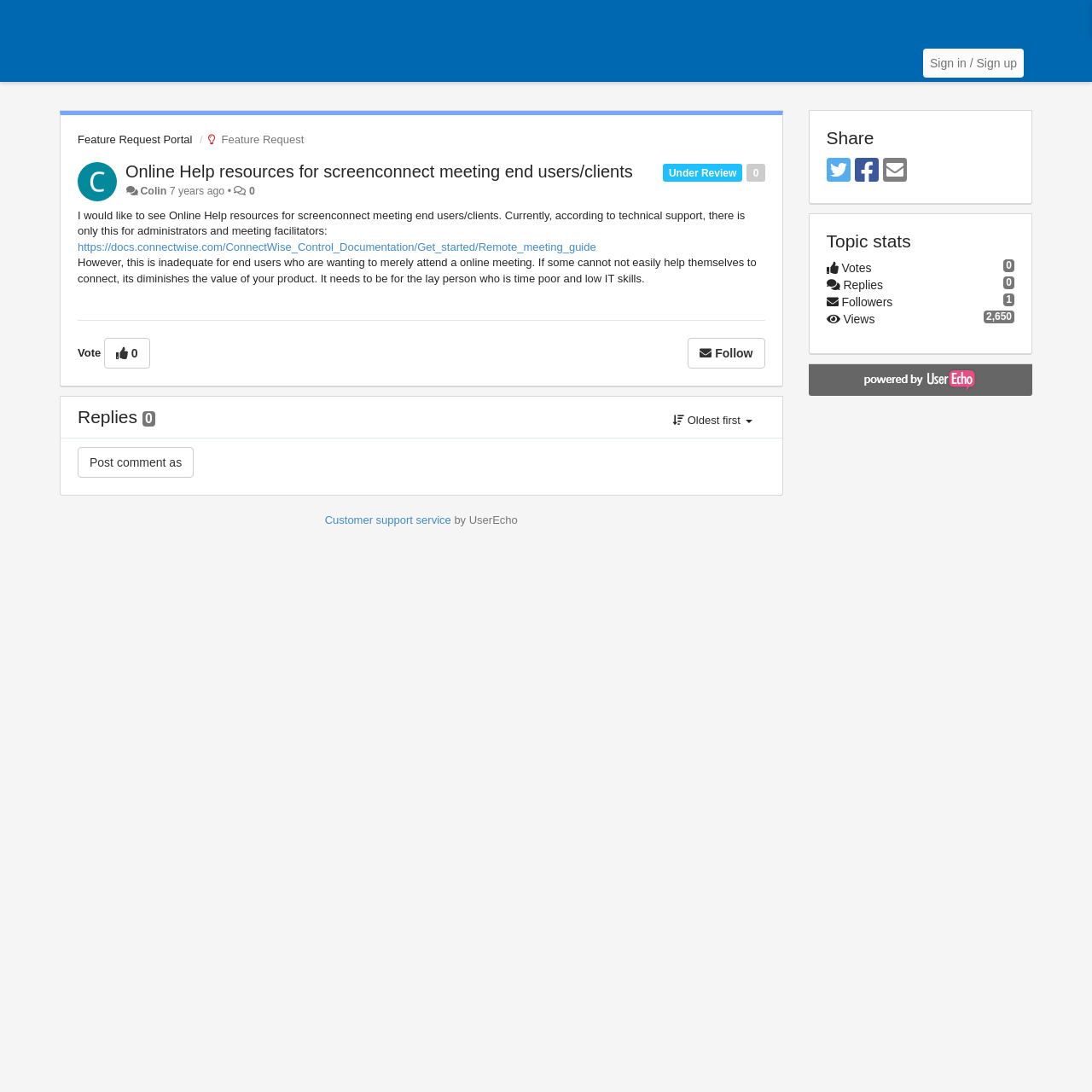Identify the title of the webpage and provide its text content.

Online Help resources for screenconnect meeting end users/clients